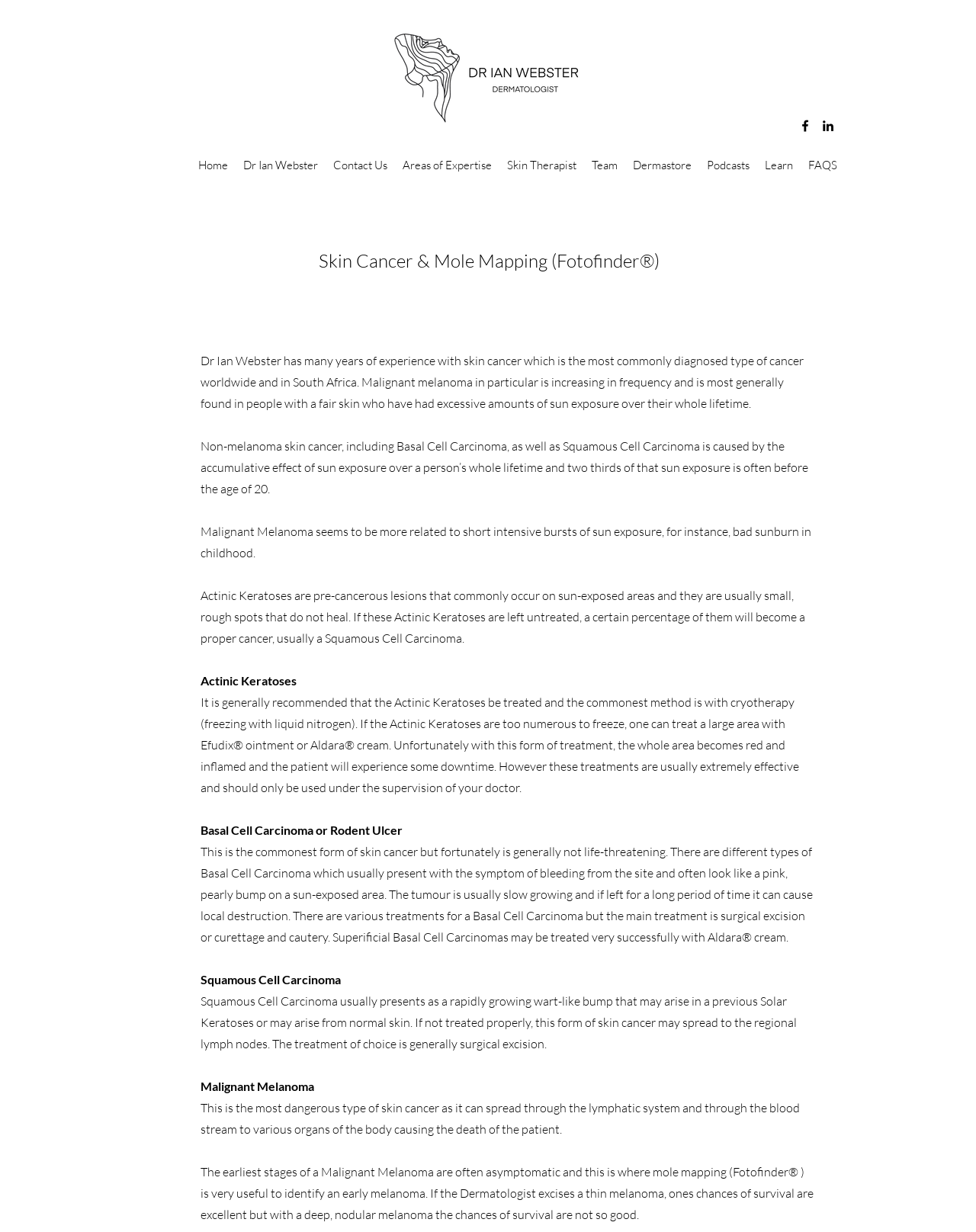Given the element description, predict the bounding box coordinates in the format (top-left x, top-left y, bottom-right x, bottom-right y), using floating point numbers between 0 and 1: Areas of Expertise

[0.405, 0.125, 0.512, 0.144]